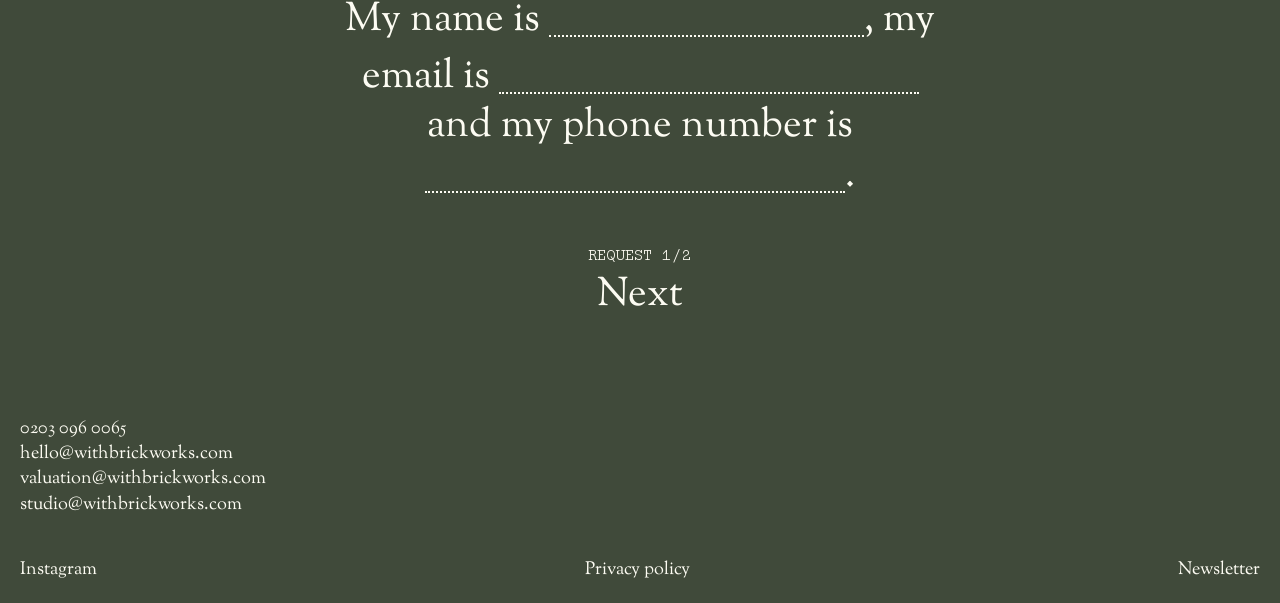Locate the bounding box coordinates of the area to click to fulfill this instruction: "Visit Instagram". The bounding box should be presented as four float numbers between 0 and 1, in the order [left, top, right, bottom].

[0.016, 0.925, 0.076, 0.967]